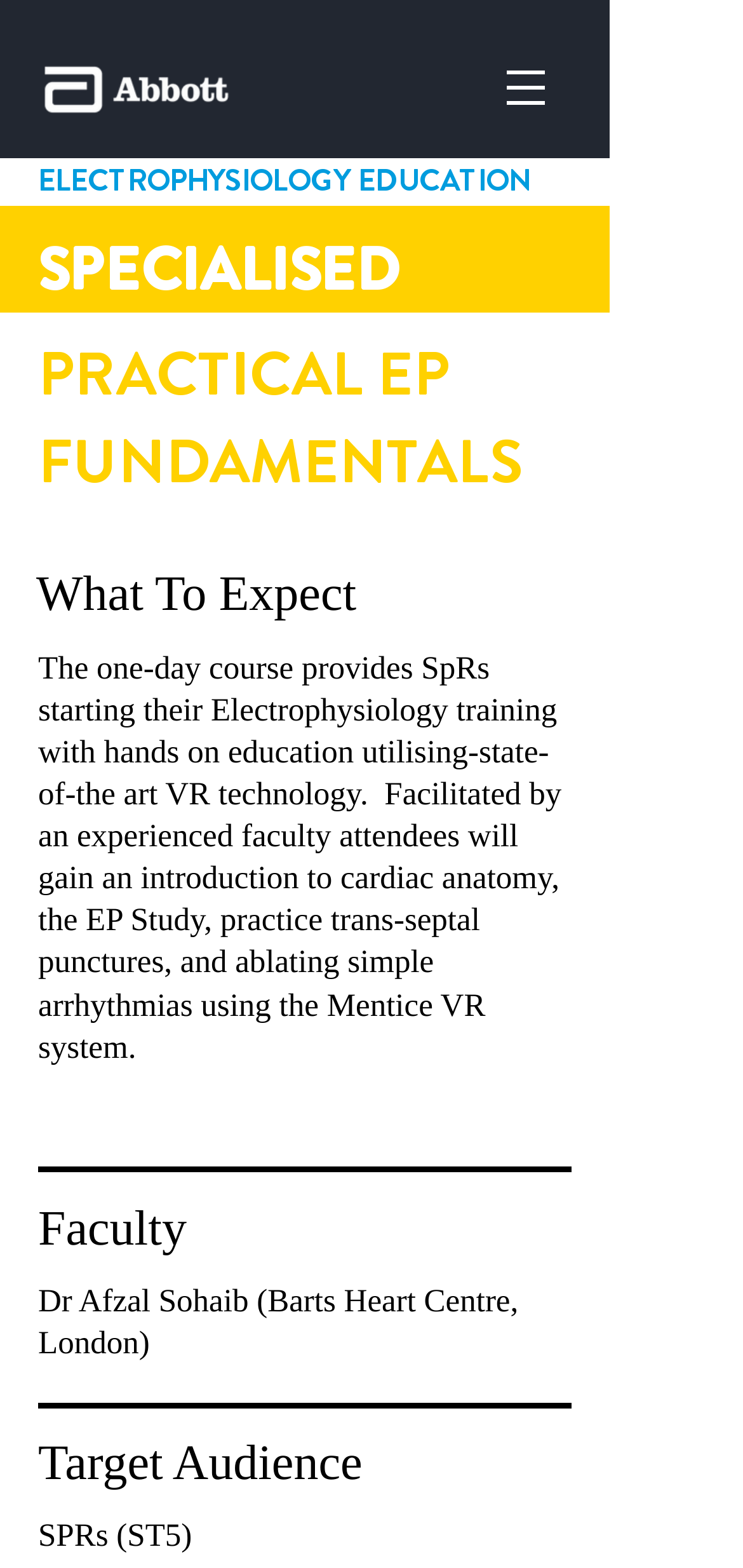Who is facilitating the course?
Can you offer a detailed and complete answer to this question?

According to the webpage content, specifically the StaticText element with the text 'Facilitated by an experienced faculty...', we can determine that the course is facilitated by an experienced faculty.